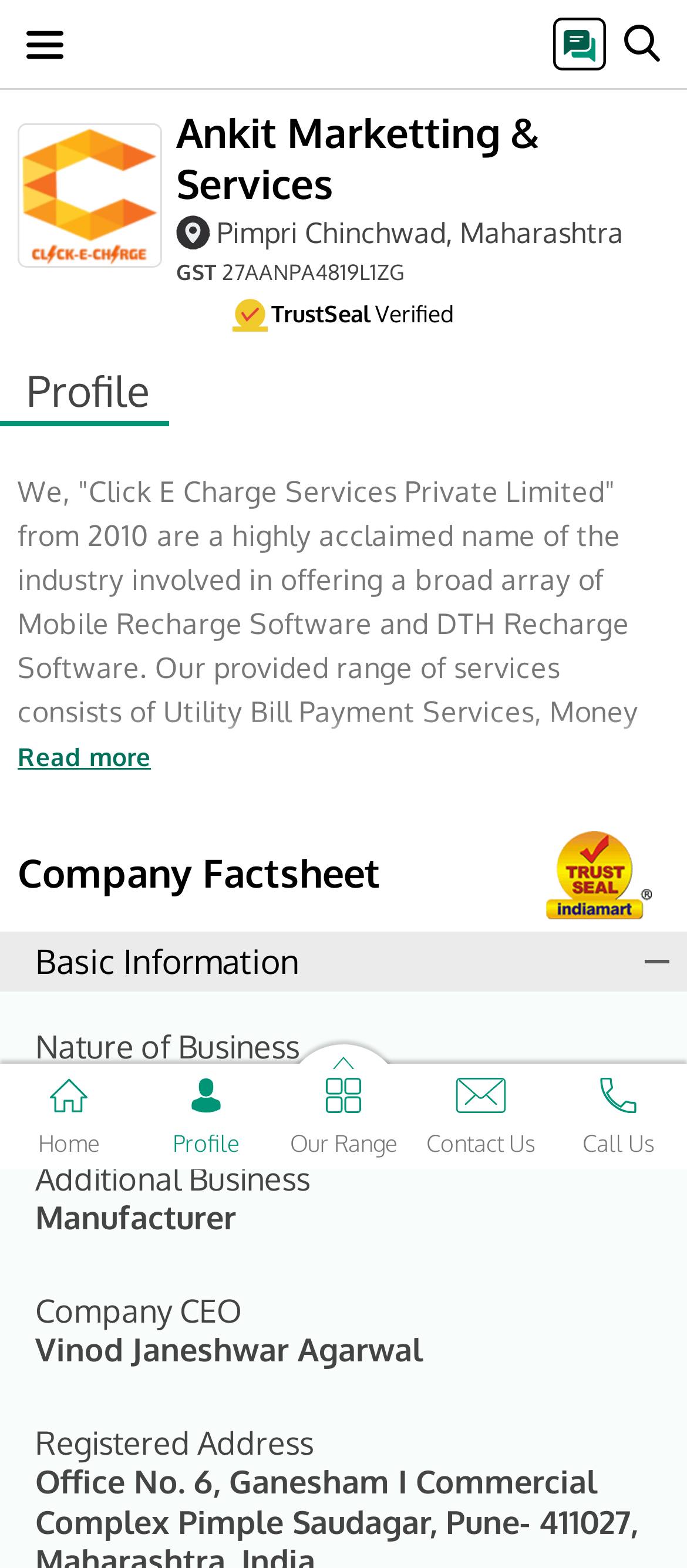Find the bounding box coordinates of the element to click in order to complete this instruction: "Click the company logo". The bounding box coordinates must be four float numbers between 0 and 1, denoted as [left, top, right, bottom].

[0.028, 0.08, 0.233, 0.17]